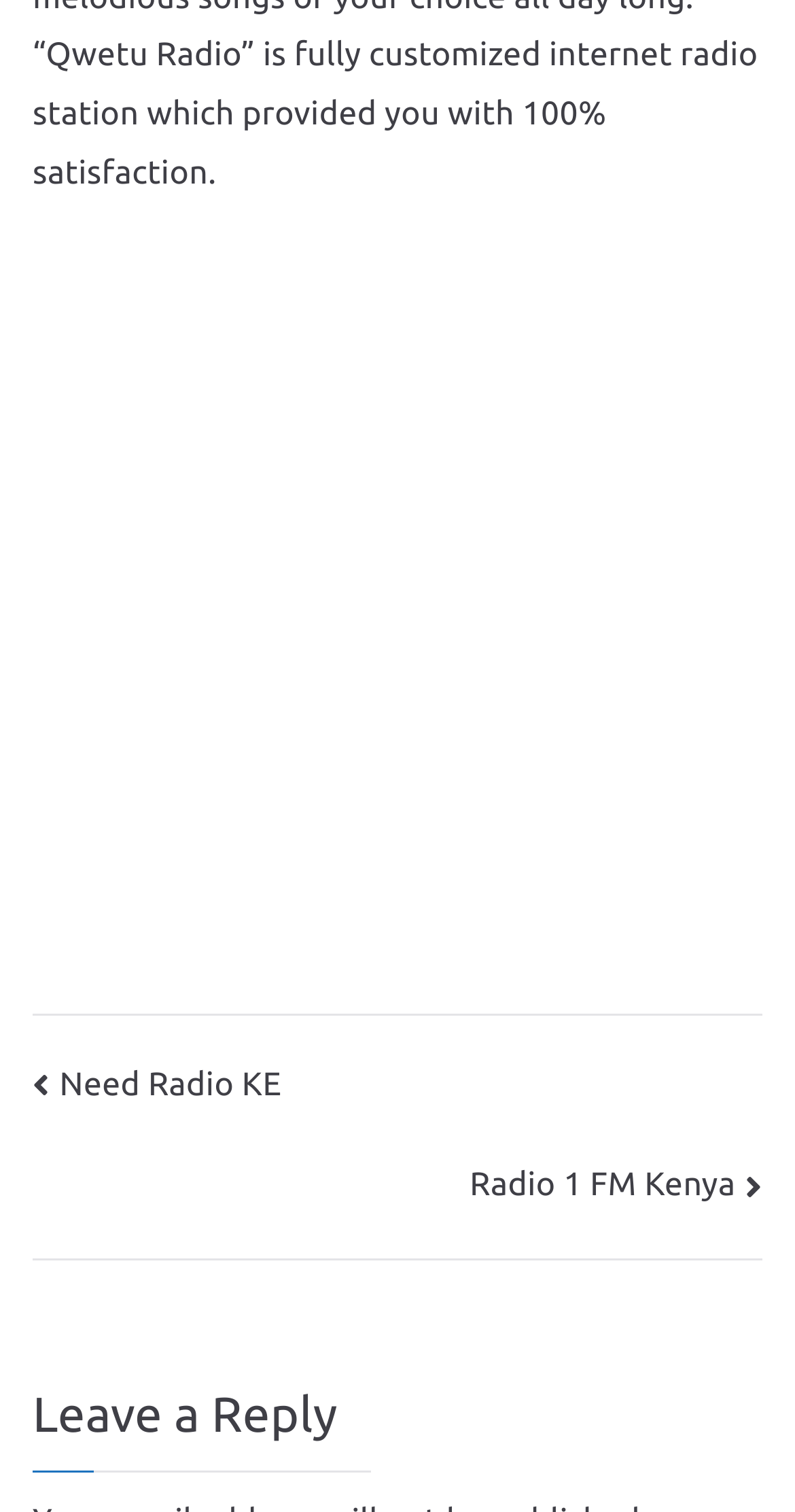How many links are in the post navigation section?
Respond to the question with a well-detailed and thorough answer.

The post navigation section contains two links, one labeled 'Need Radio KE' and the other labeled 'Radio 1 FM Kenya'. These links are likely used to navigate to previous or next posts.